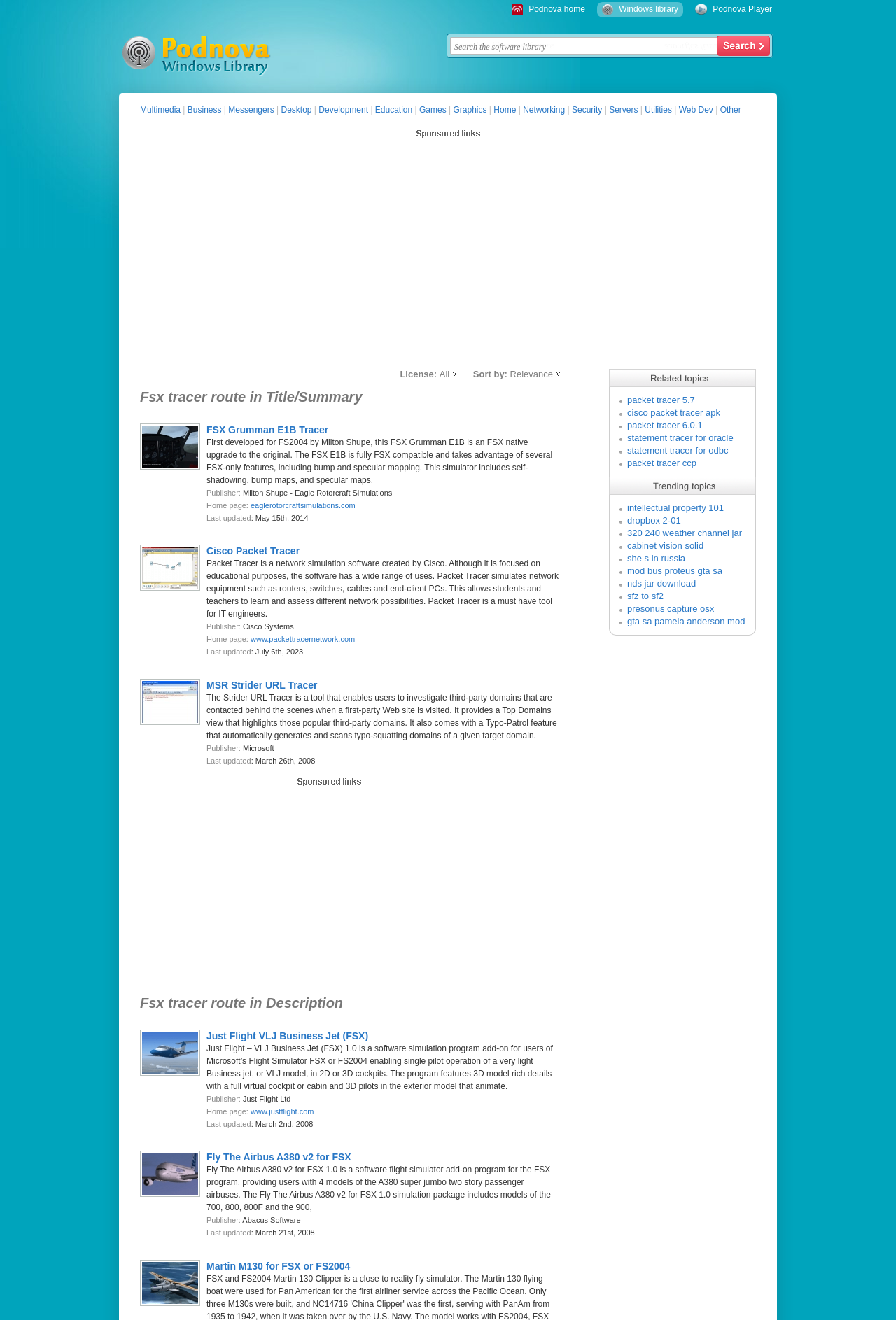Find the bounding box coordinates for the area that must be clicked to perform this action: "Search the software library".

[0.503, 0.031, 0.792, 0.04]